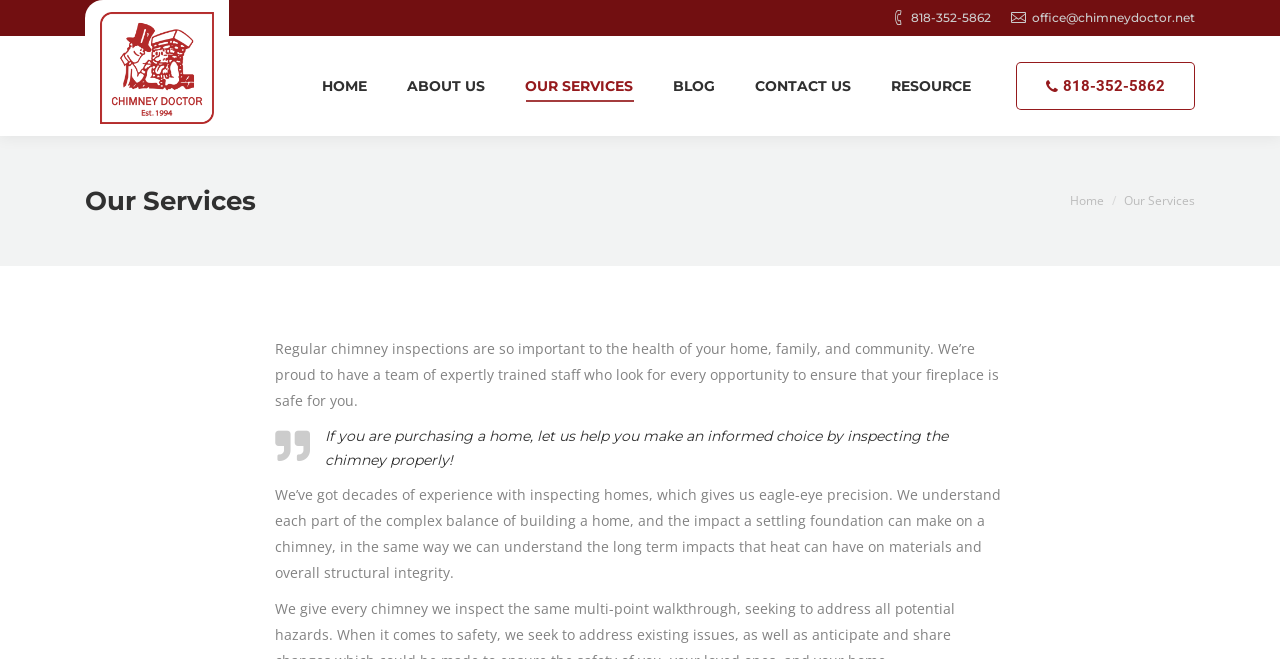Answer the question below with a single word or a brief phrase: 
What is the main service provided by Chimney Doctor?

Chimney inspections